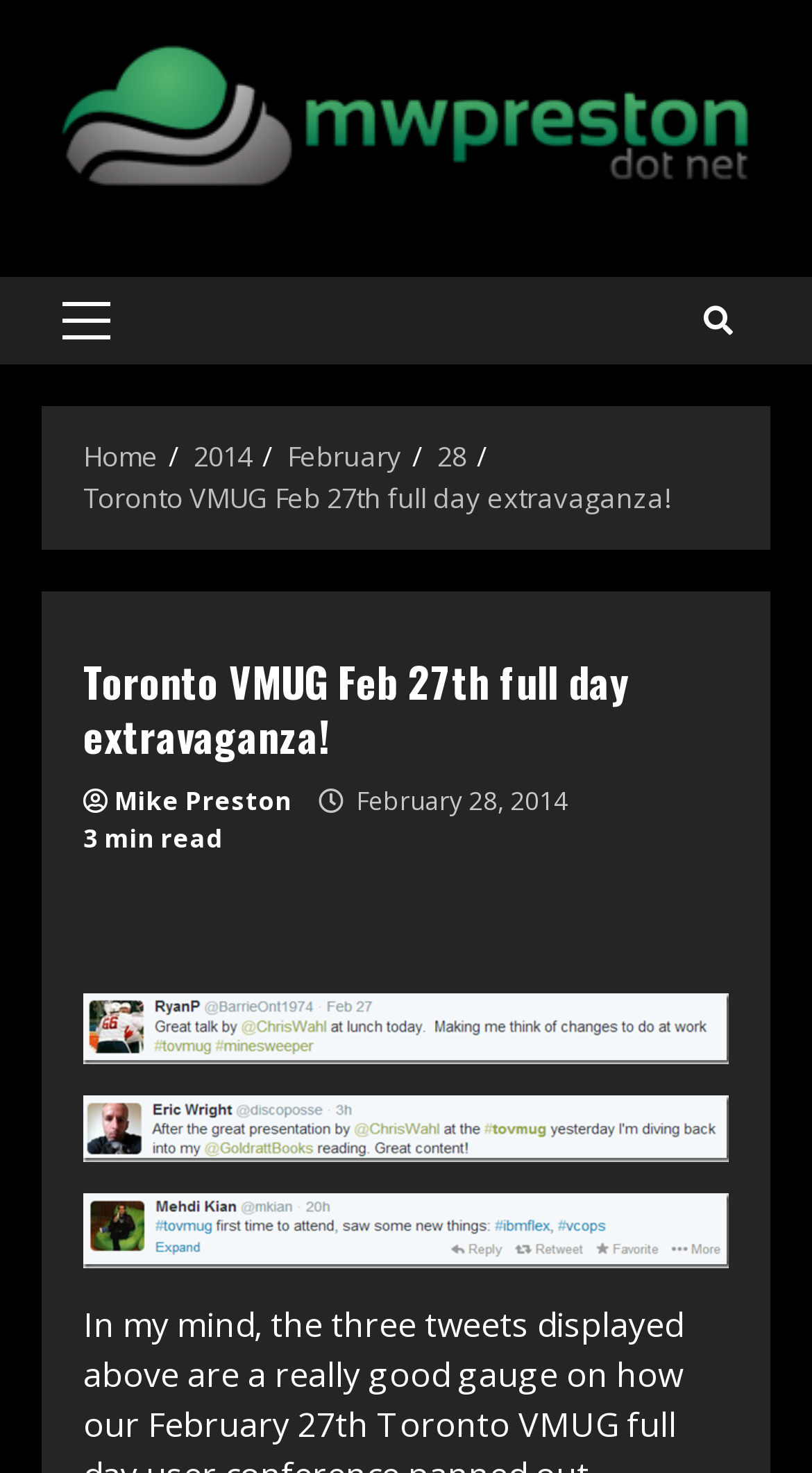Give a one-word or short phrase answer to the question: 
What is the author of the blog post?

Mike Preston